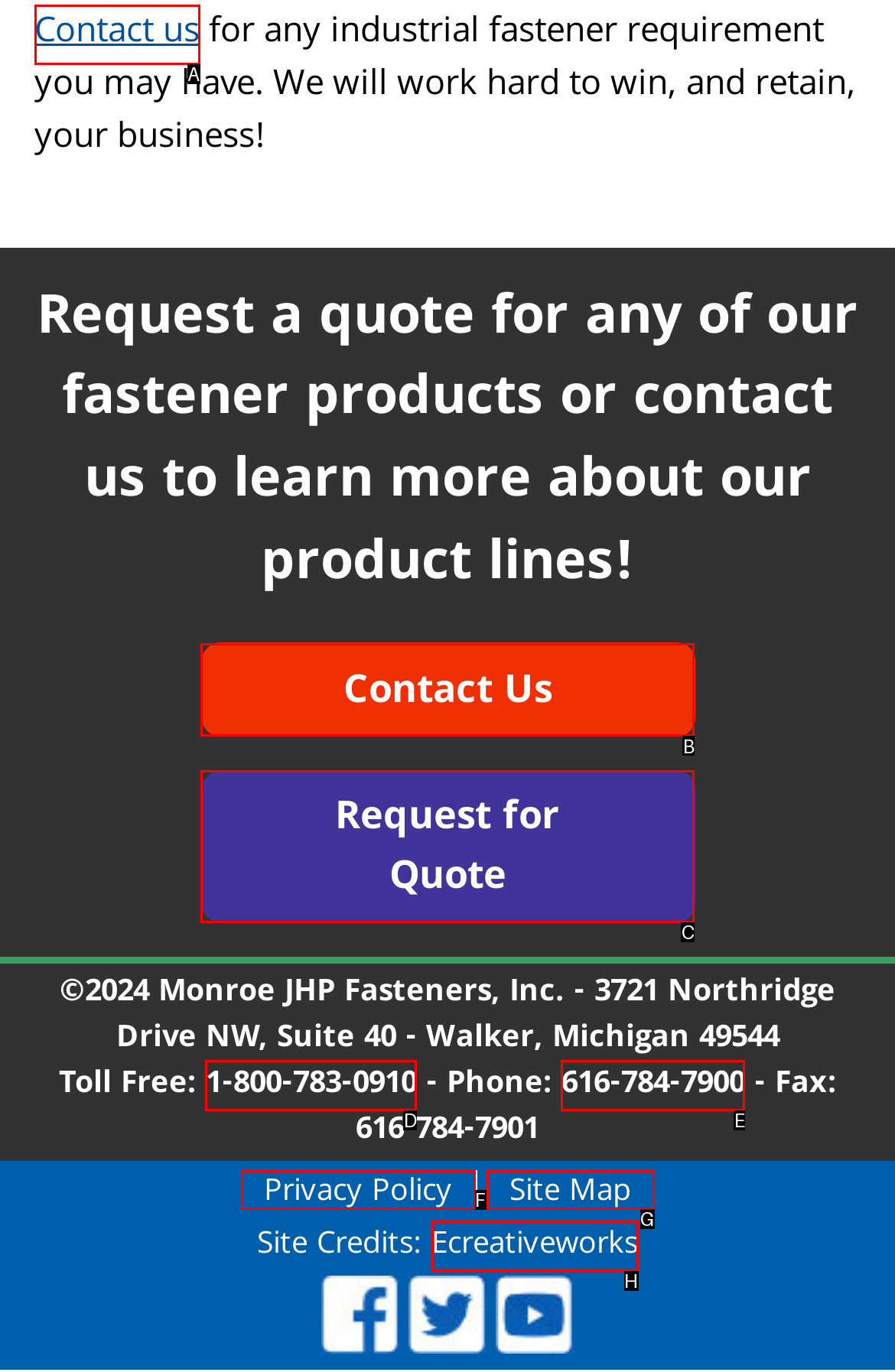Select the letter that corresponds to the description: Privacy Policy. Provide your answer using the option's letter.

F